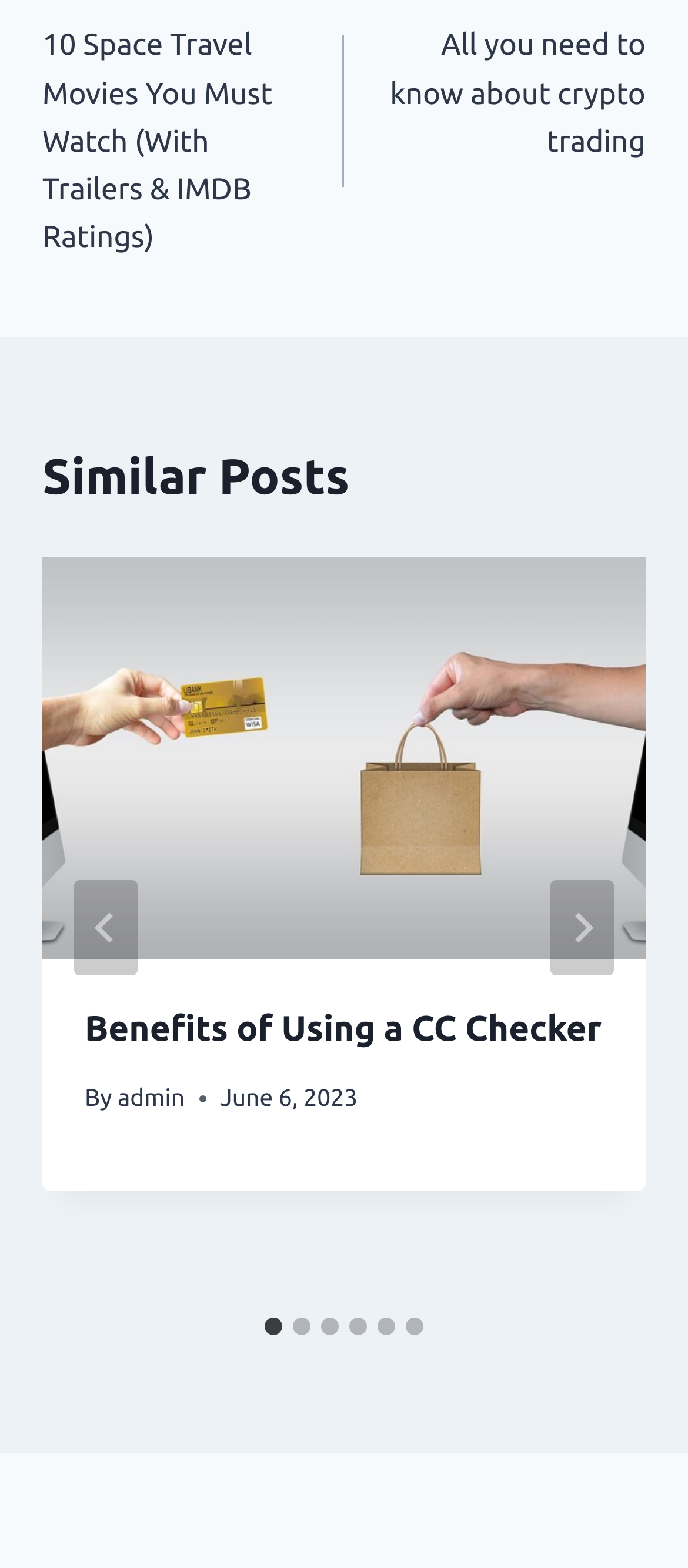Given the element description, predict the bounding box coordinates in the format (top-left x, top-left y, bottom-right x, bottom-right y), using floating point numbers between 0 and 1: admin

[0.171, 0.691, 0.269, 0.709]